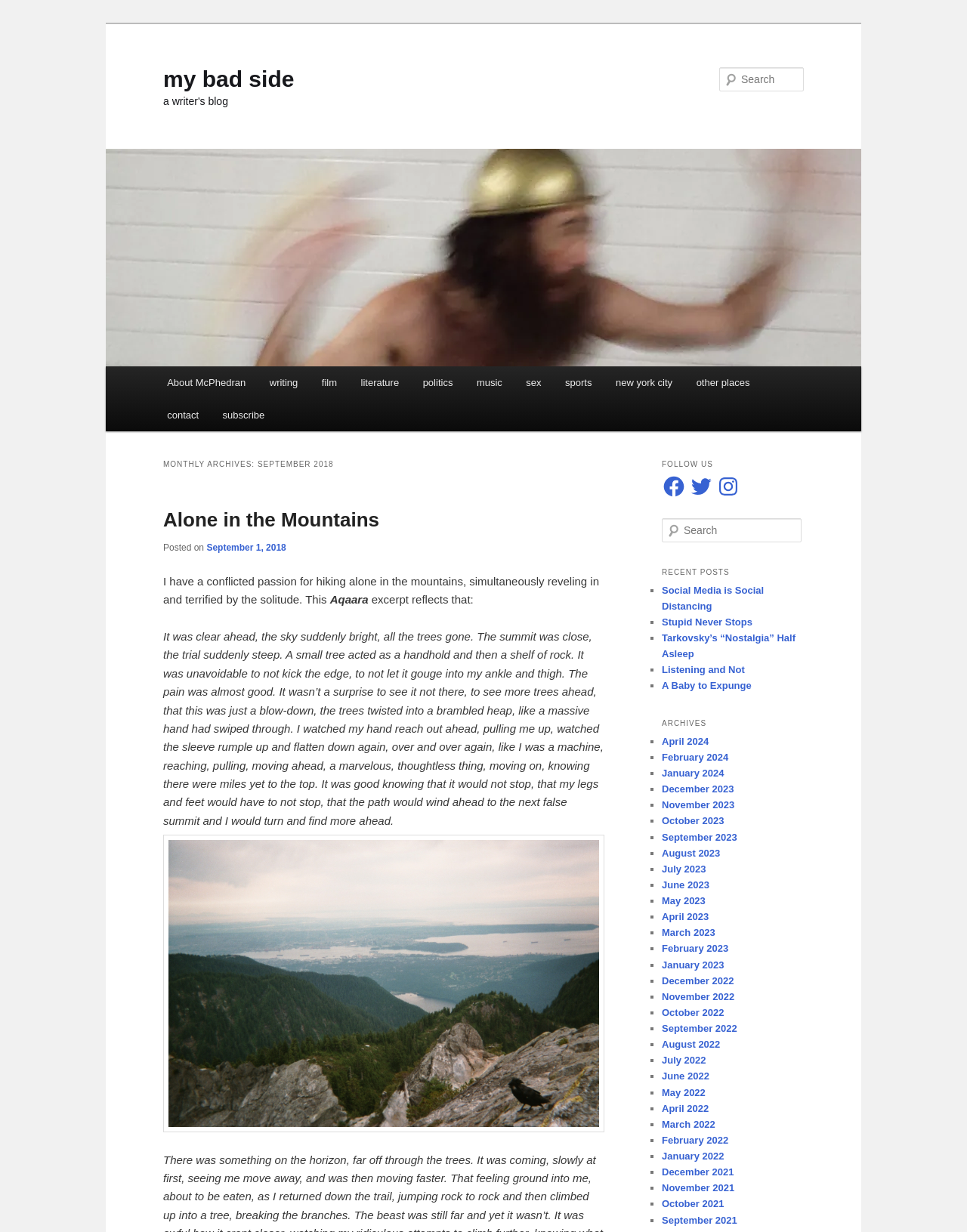Find the bounding box coordinates of the clickable element required to execute the following instruction: "Read the post 'Alone in the Mountains'". Provide the coordinates as four float numbers between 0 and 1, i.e., [left, top, right, bottom].

[0.169, 0.401, 0.625, 0.439]